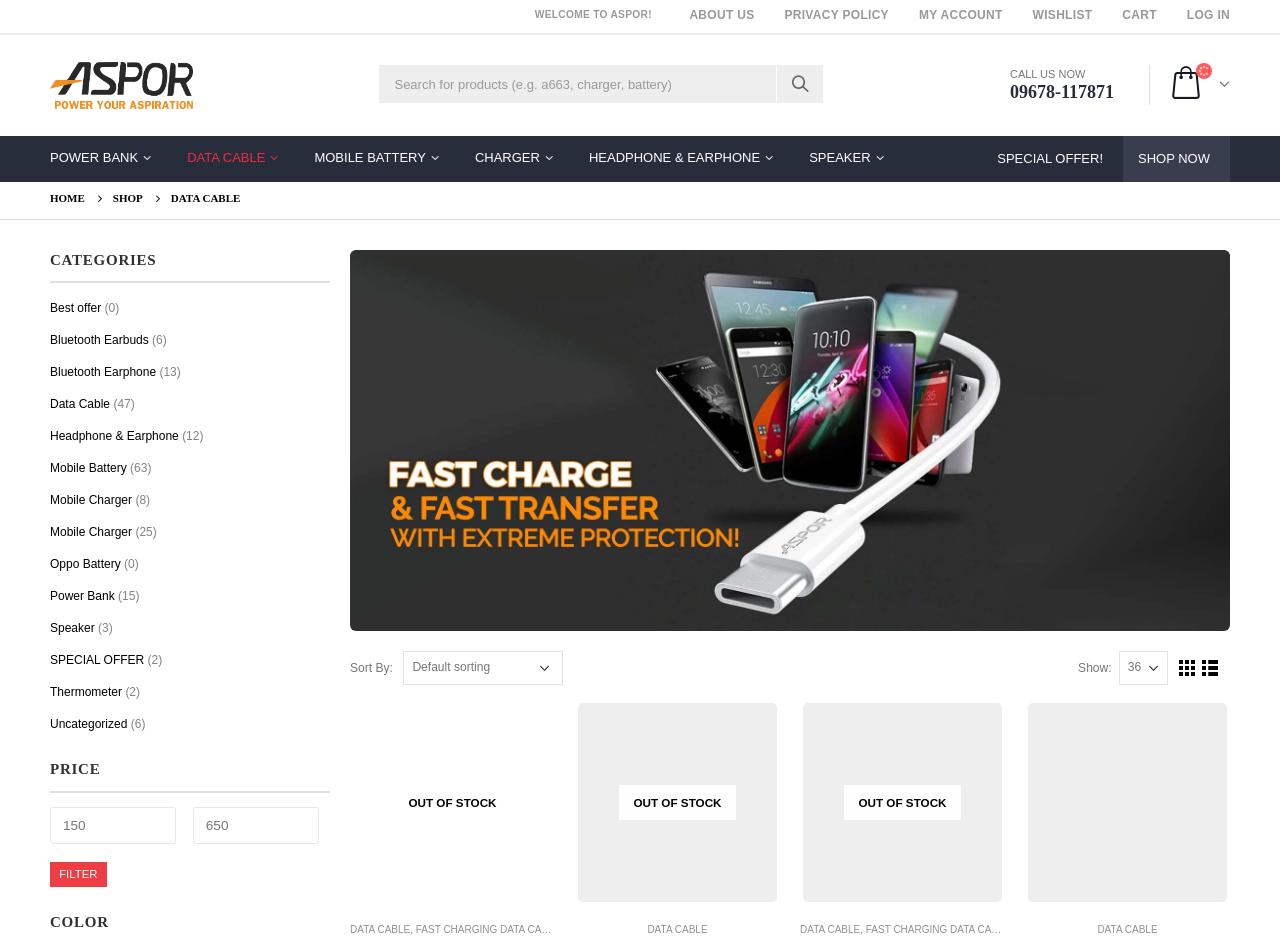Please find the bounding box coordinates of the clickable region needed to complete the following instruction: "Search for products". The bounding box coordinates must consist of four float numbers between 0 and 1, i.e., [left, top, right, bottom].

[0.296, 0.07, 0.607, 0.11]